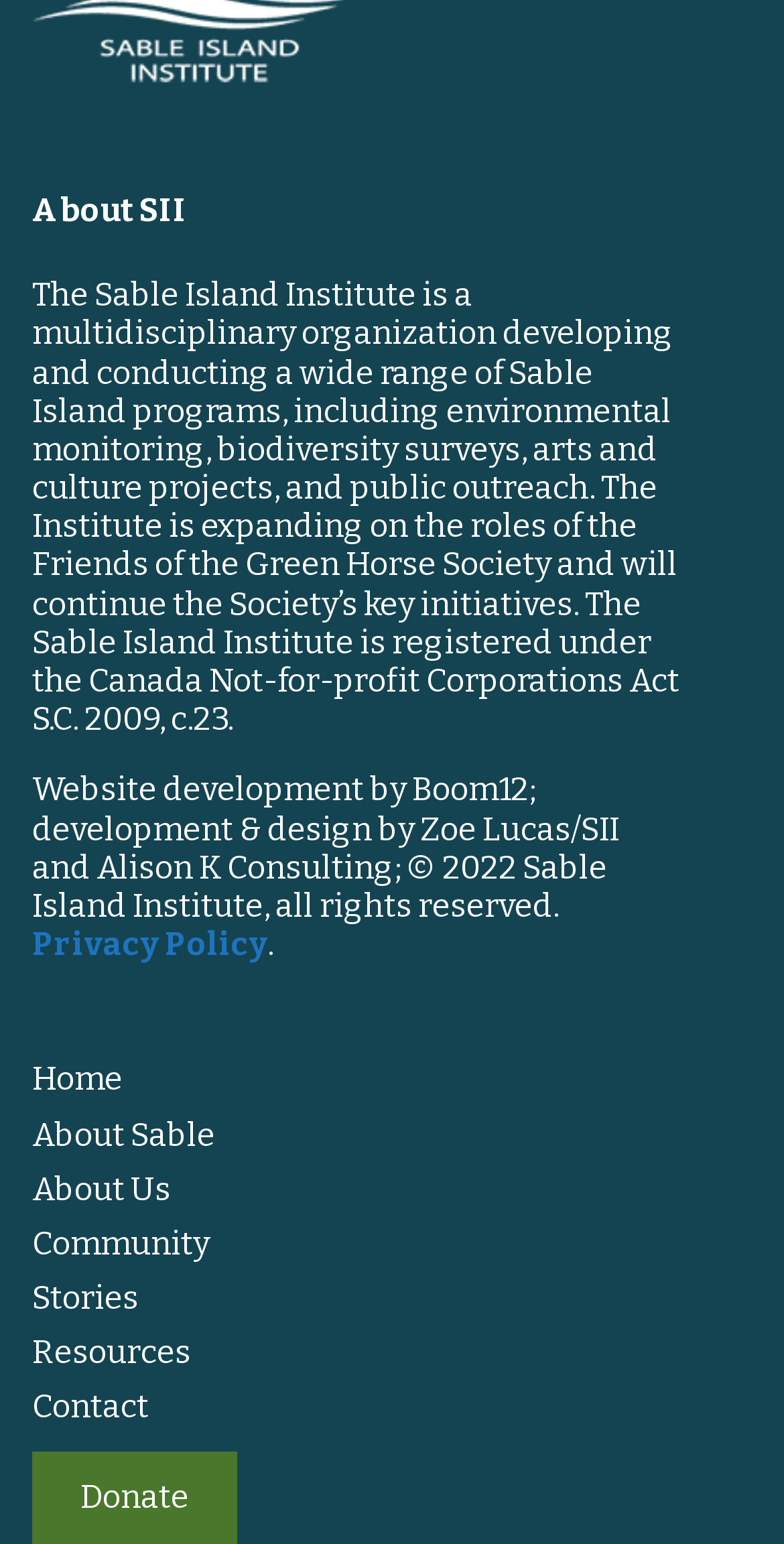What is the name of the organization?
Based on the screenshot, answer the question with a single word or phrase.

Sable Island Institute